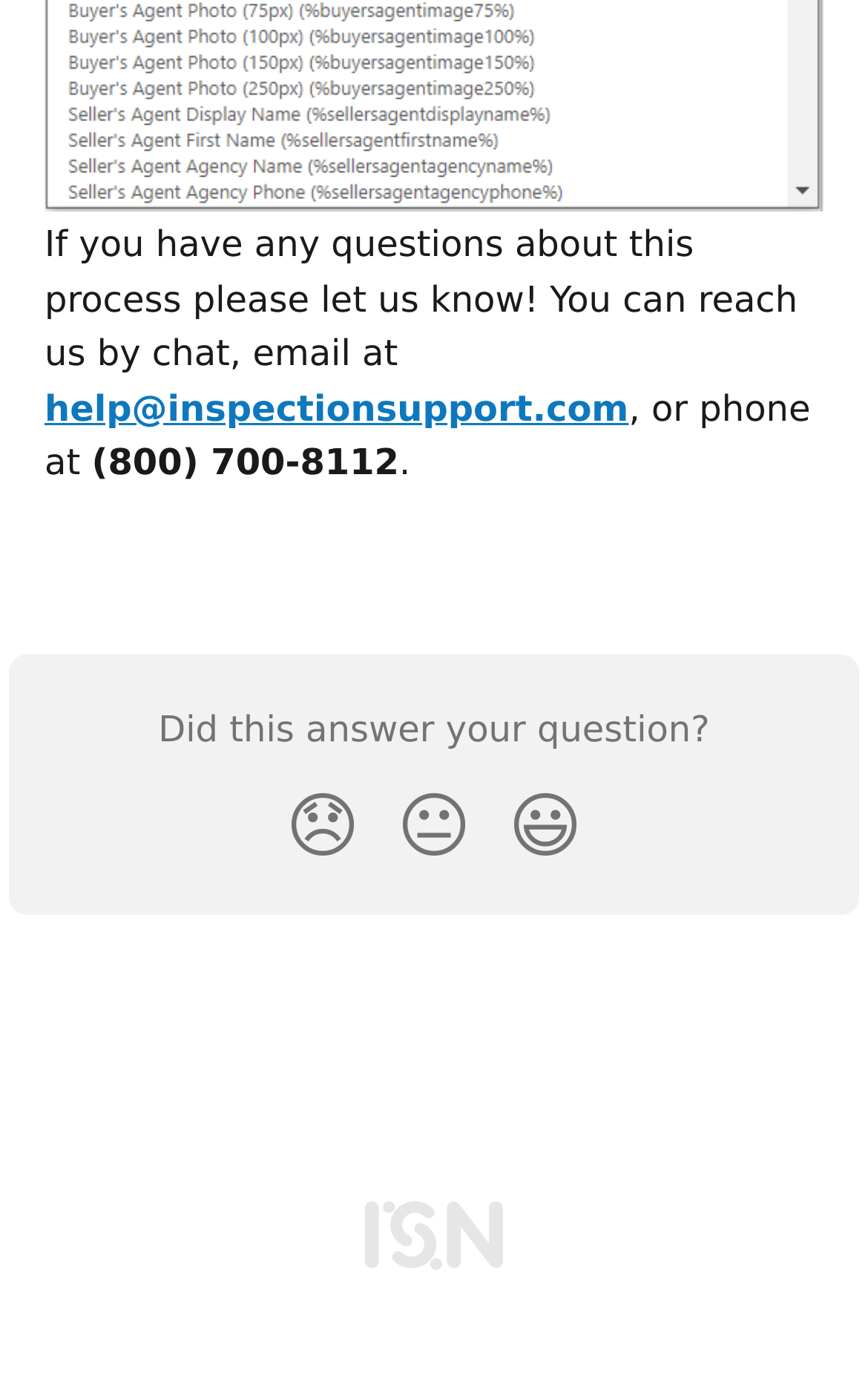Please give a short response to the question using one word or a phrase:
What is the name of the help center?

Inspection Support Help Center